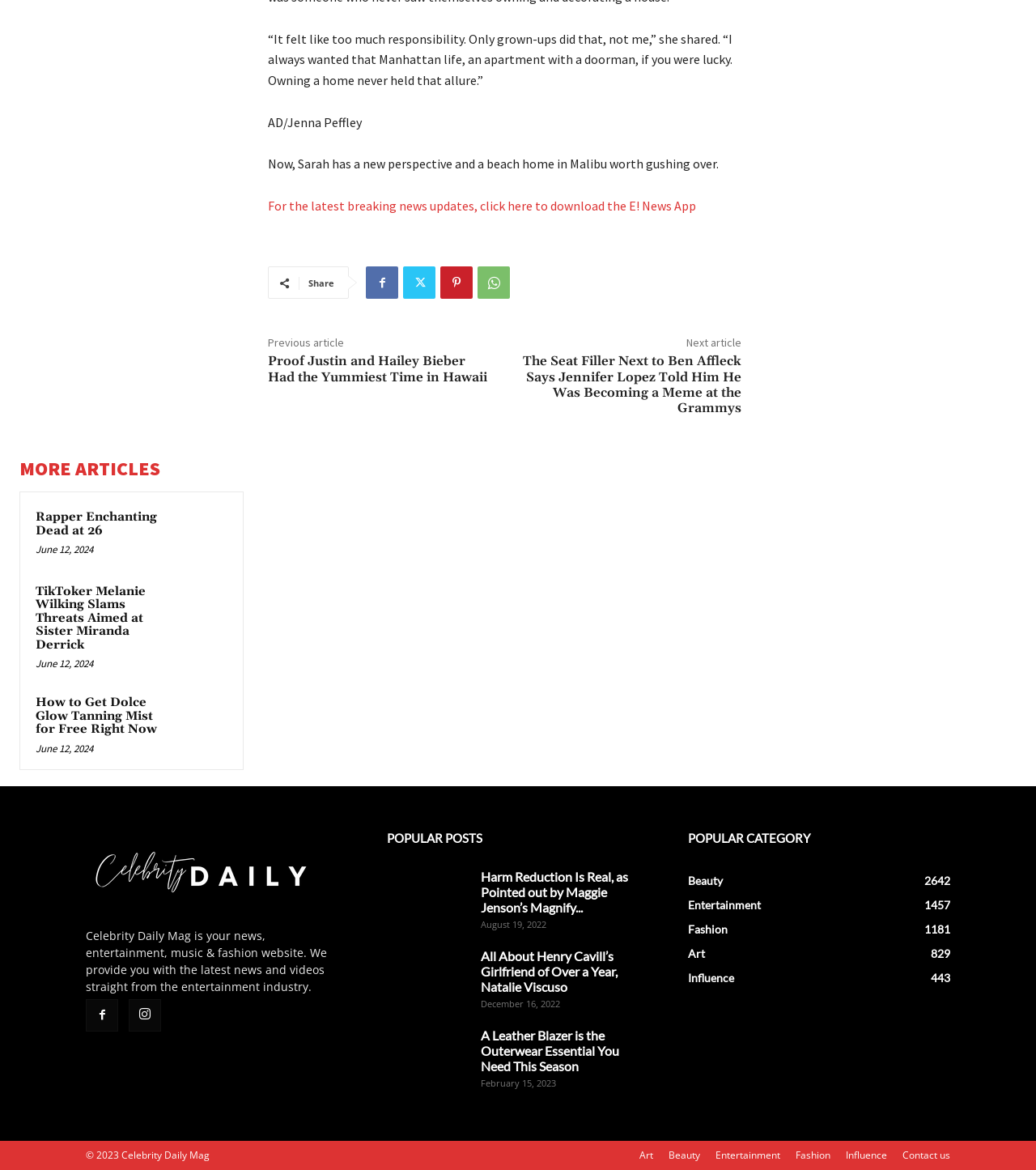Please find the bounding box coordinates of the element's region to be clicked to carry out this instruction: "Read the article 'Proof Justin and Hailey Bieber Had the Yummiest Time in Hawaii'".

[0.259, 0.302, 0.471, 0.329]